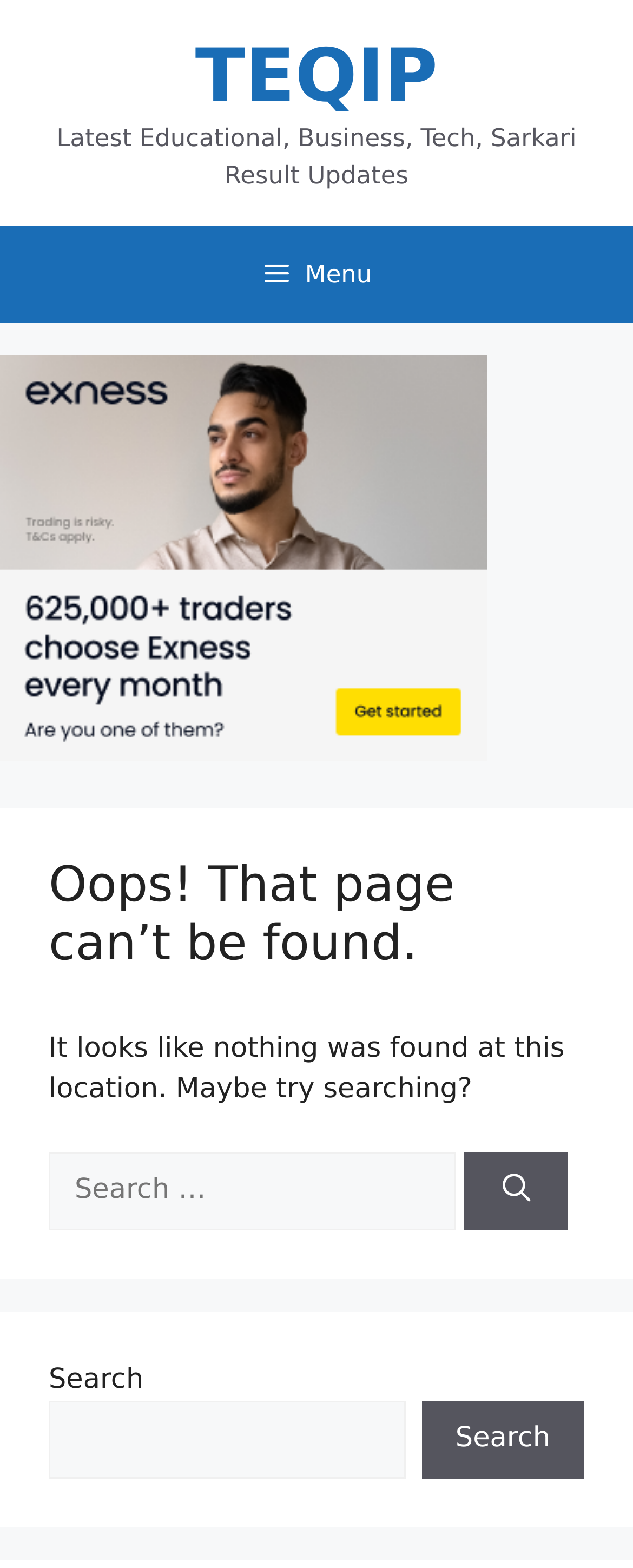Find the bounding box coordinates for the area that must be clicked to perform this action: "Click the TEQIP link".

[0.308, 0.021, 0.692, 0.076]